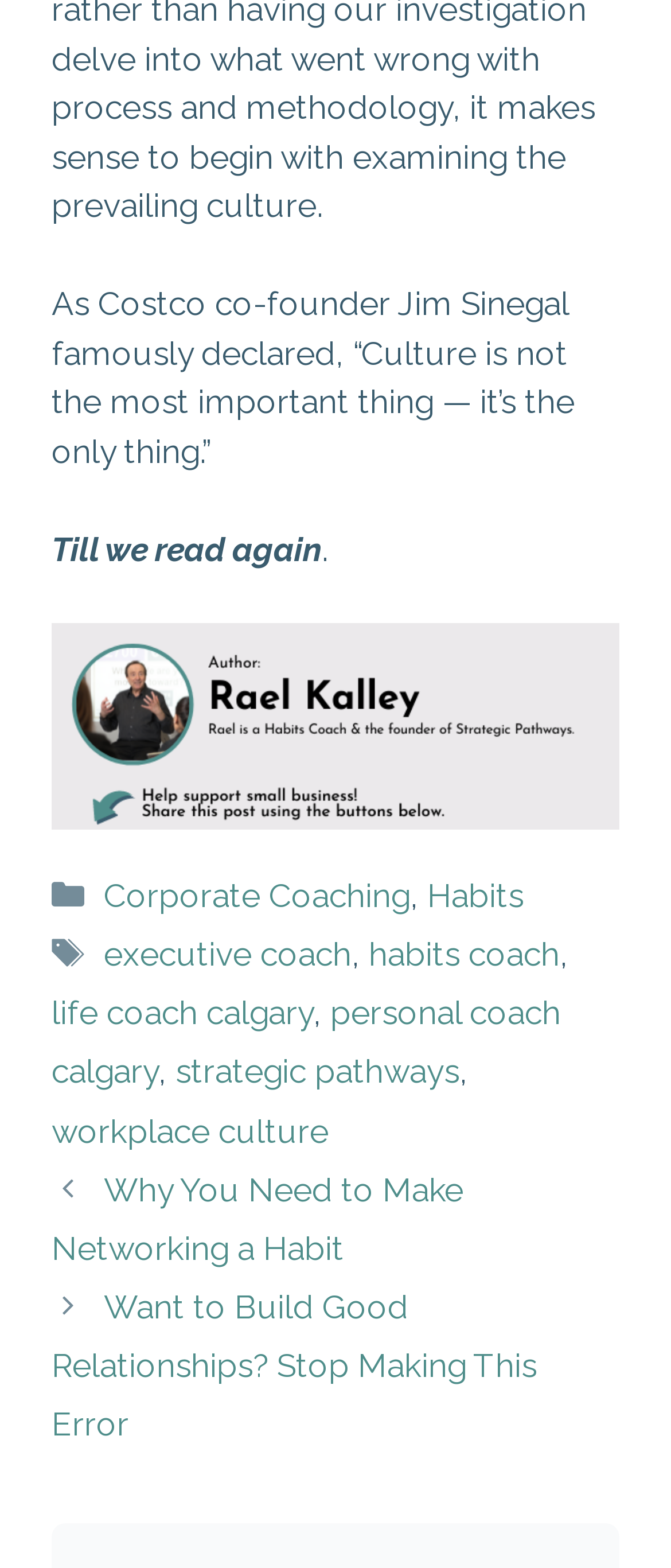Please specify the bounding box coordinates of the element that should be clicked to execute the given instruction: 'Read about the error in building good relationships'. Ensure the coordinates are four float numbers between 0 and 1, expressed as [left, top, right, bottom].

[0.077, 0.821, 0.8, 0.92]